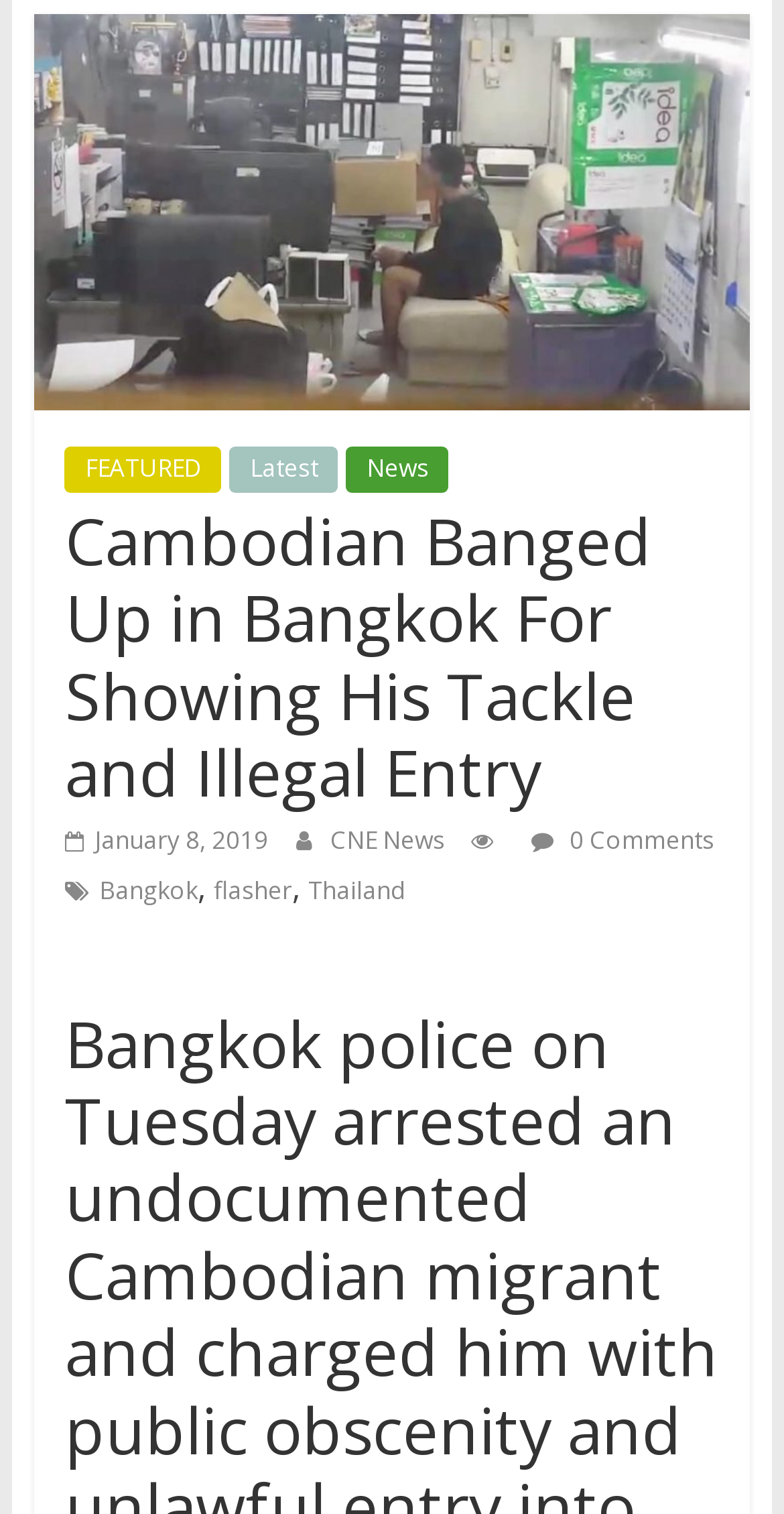Please give a succinct answer using a single word or phrase:
What is the location mentioned in the news article?

Bangkok